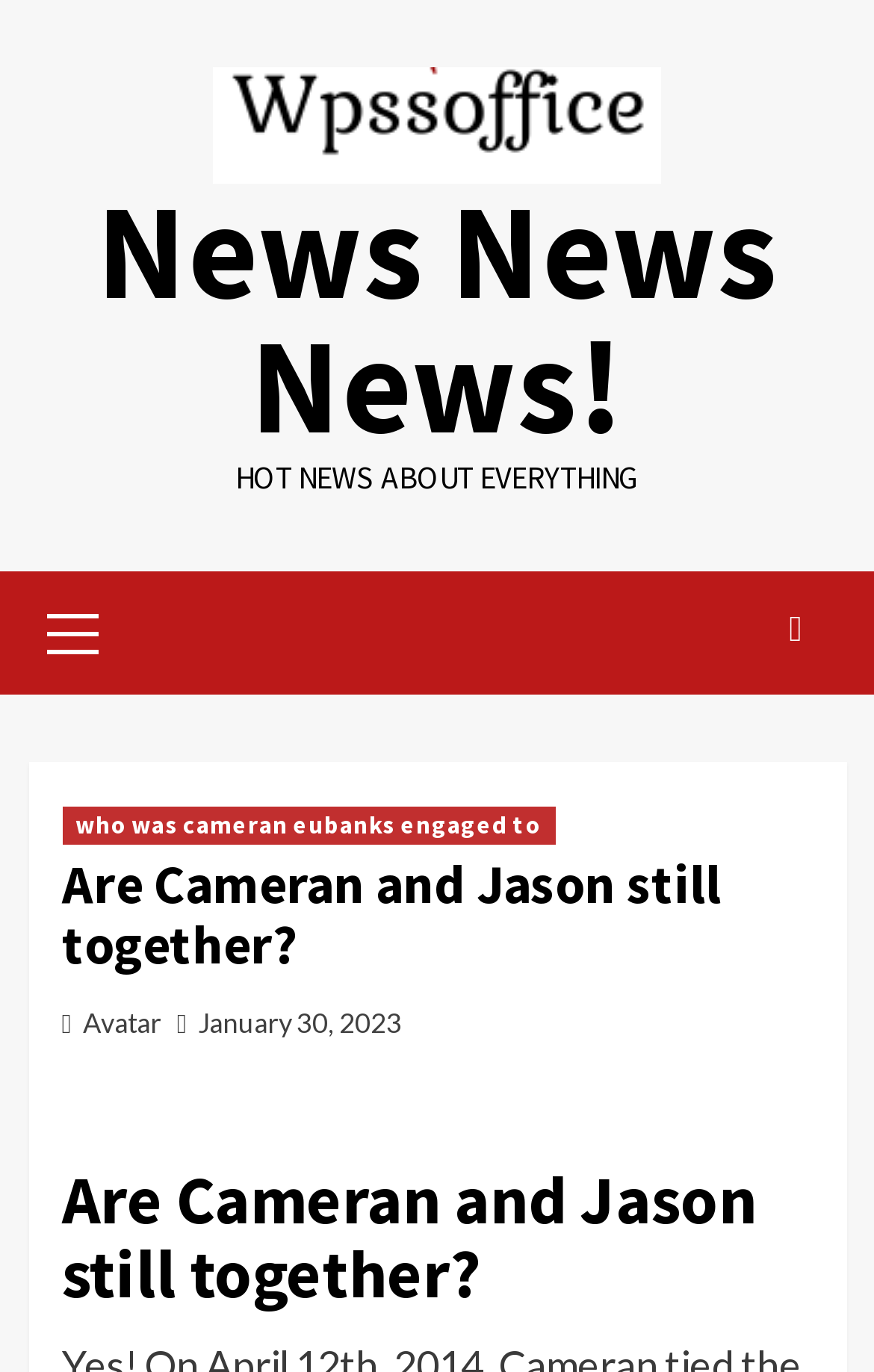What is the topic of the webpage?
Please elaborate on the answer to the question with detailed information.

The webpage has a heading 'HOT NEWS ABOUT EVERYTHING' and mentions a celebrity couple, Cameran and Jason, which suggests that the topic of the webpage is celebrity news.